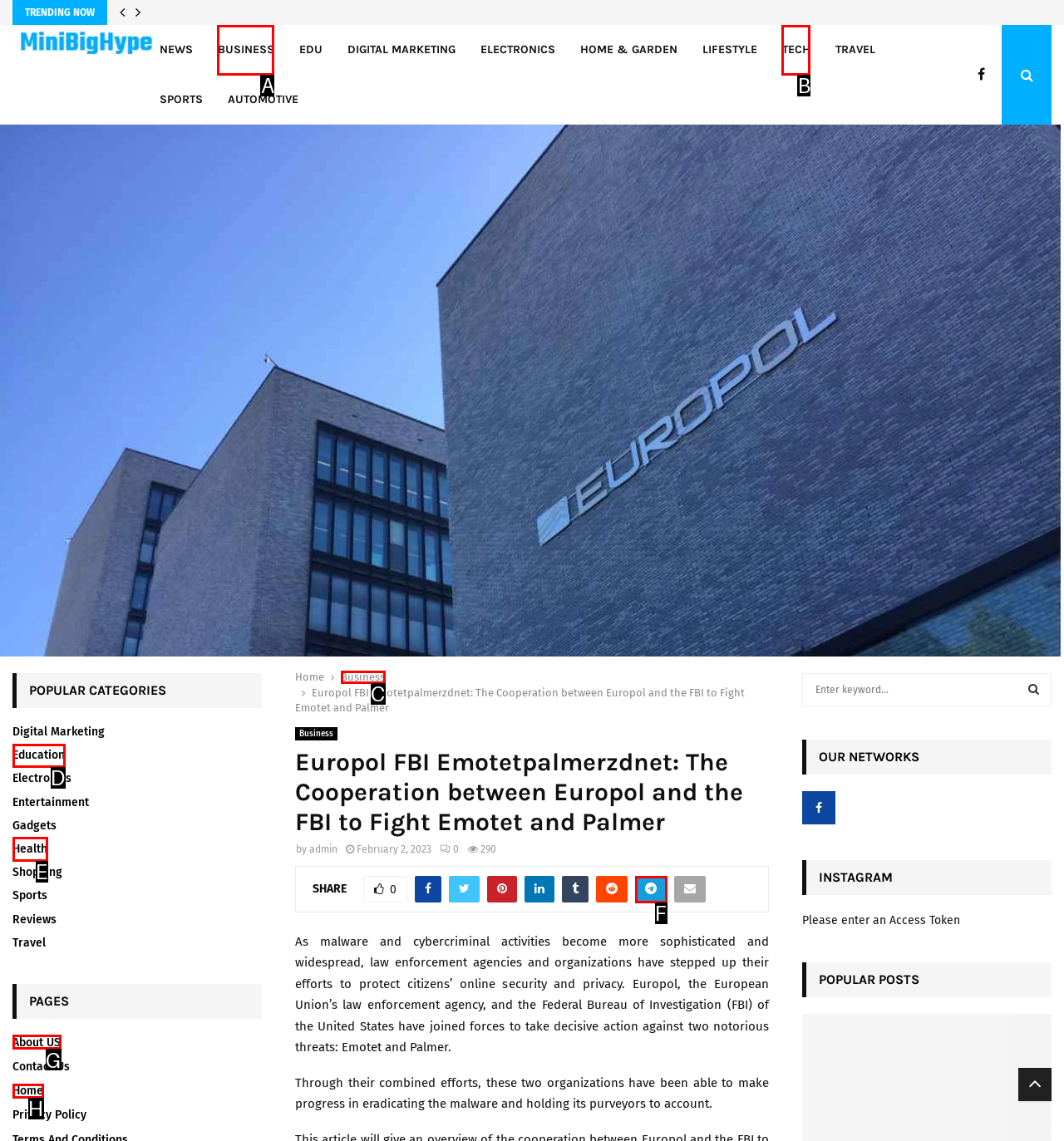Pinpoint the HTML element that fits the description: Health
Answer by providing the letter of the correct option.

E